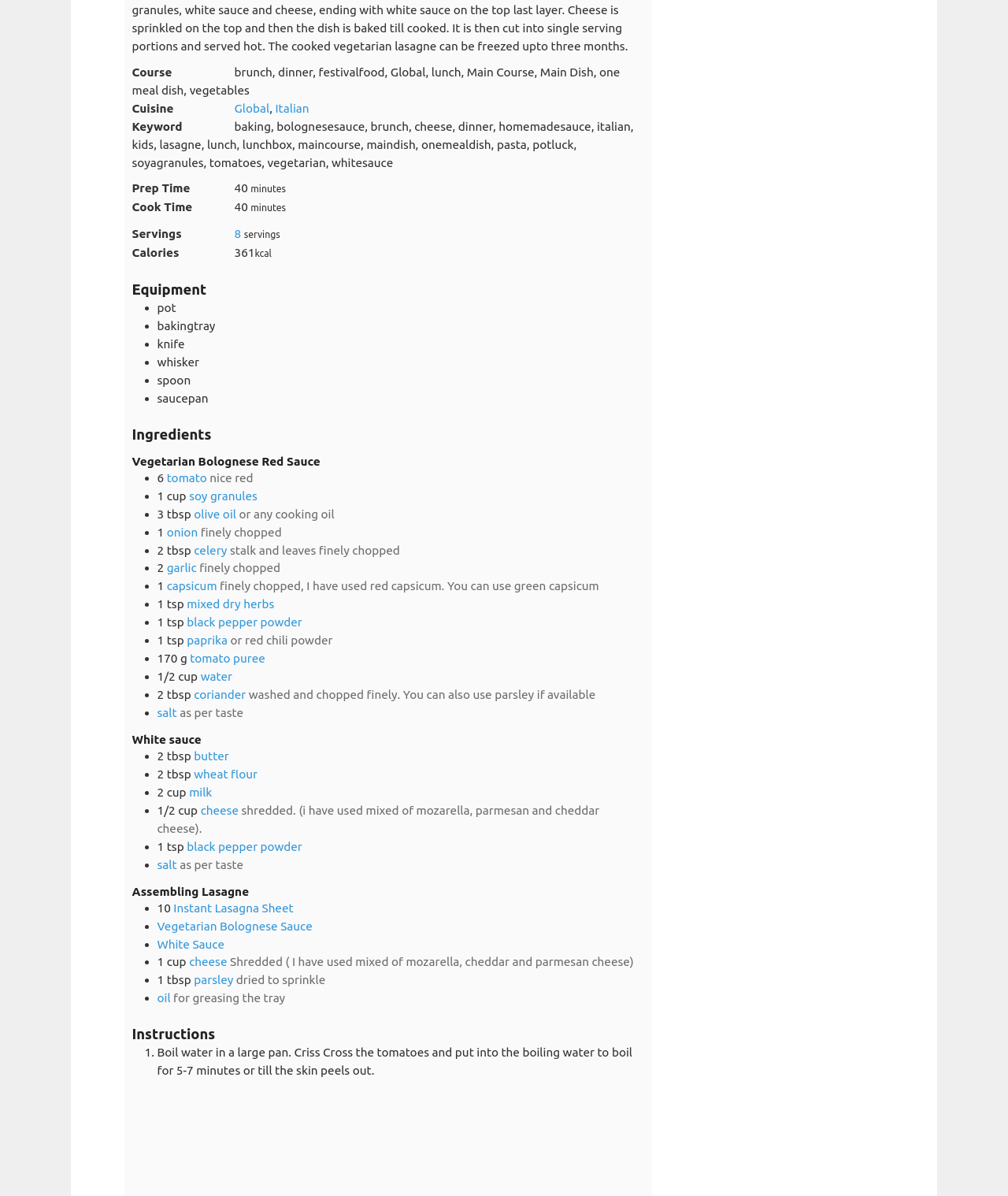Determine the bounding box coordinates for the clickable element to execute this instruction: "Read more about 'GRAPHIC DESIGN NEWS'". Provide the coordinates as four float numbers between 0 and 1, i.e., [left, top, right, bottom].

None